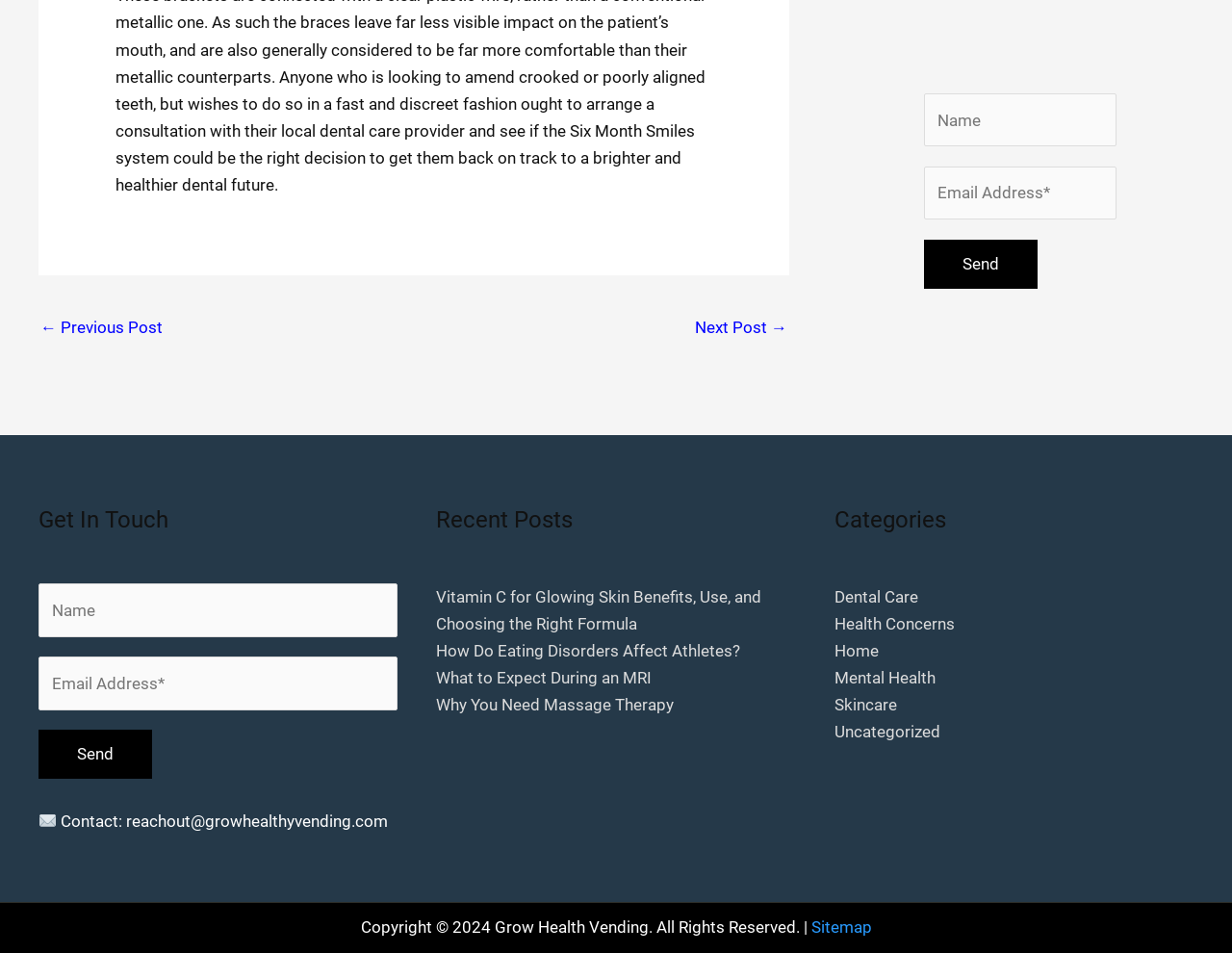Please determine the bounding box of the UI element that matches this description: value="Send". The coordinates should be given as (top-left x, top-left y, bottom-right x, bottom-right y), with all values between 0 and 1.

[0.031, 0.766, 0.123, 0.818]